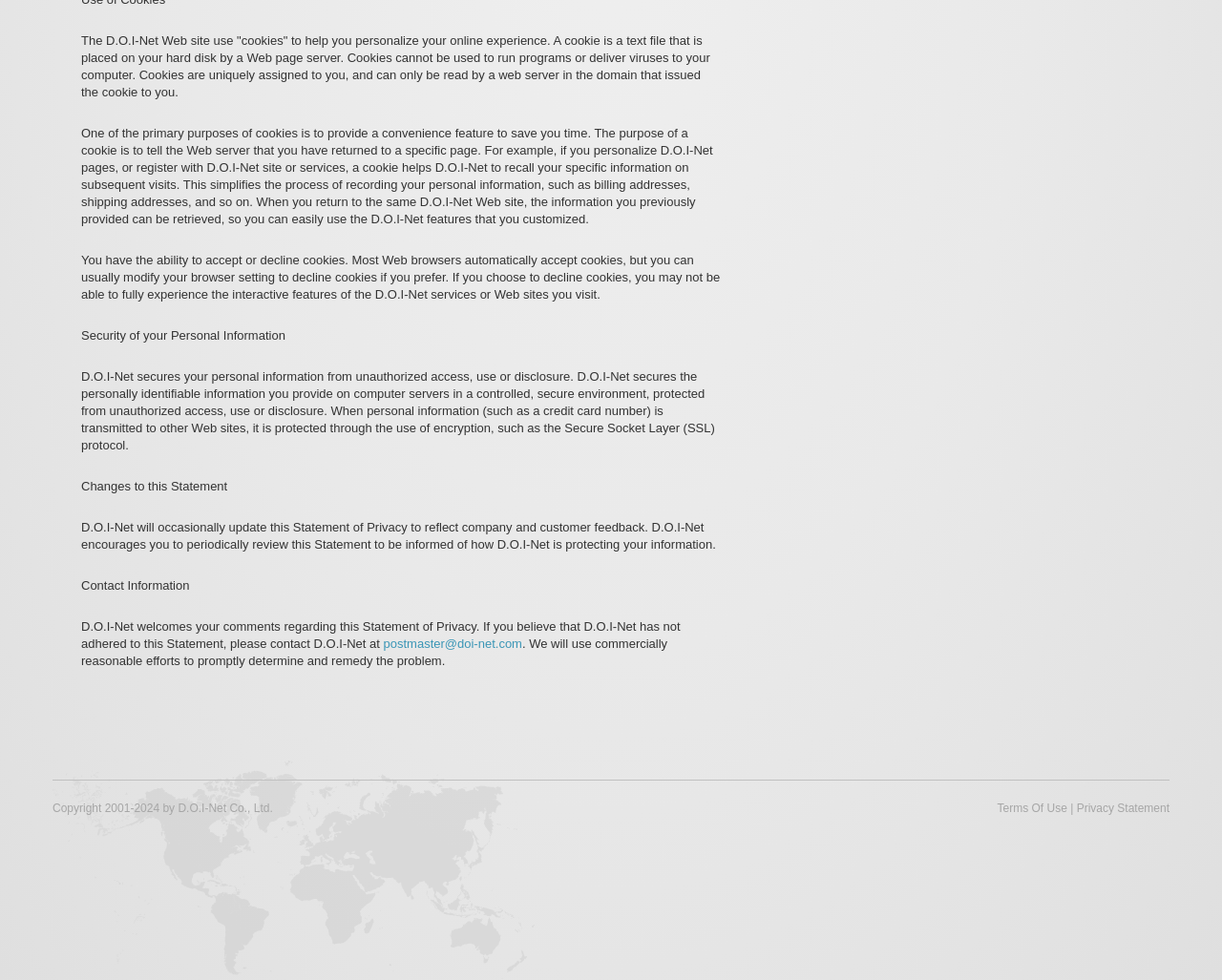Using the provided element description "Privacy Statement", determine the bounding box coordinates of the UI element.

[0.881, 0.818, 0.957, 0.832]